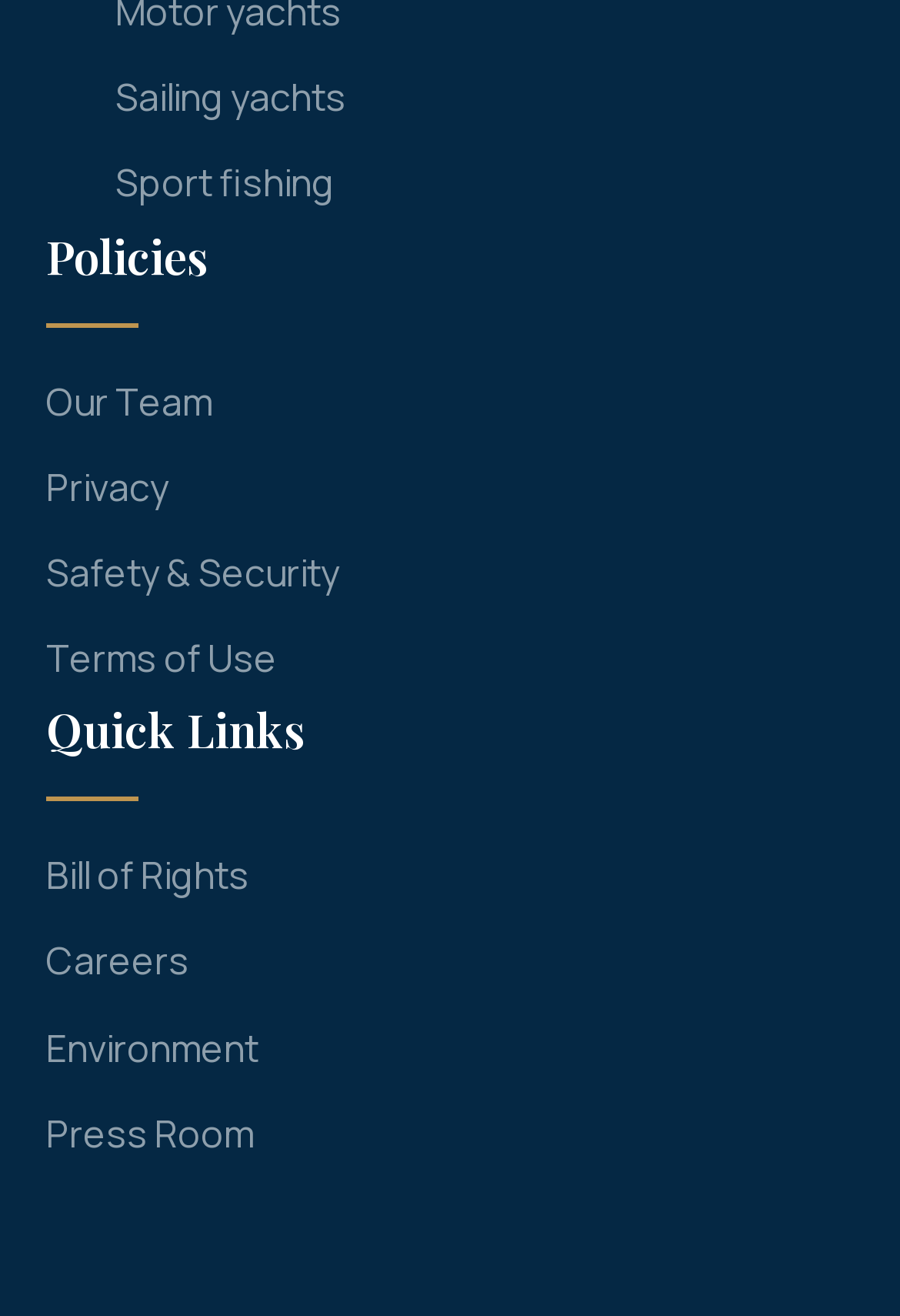Provide a one-word or short-phrase answer to the question:
How many links are under 'Policies'?

5